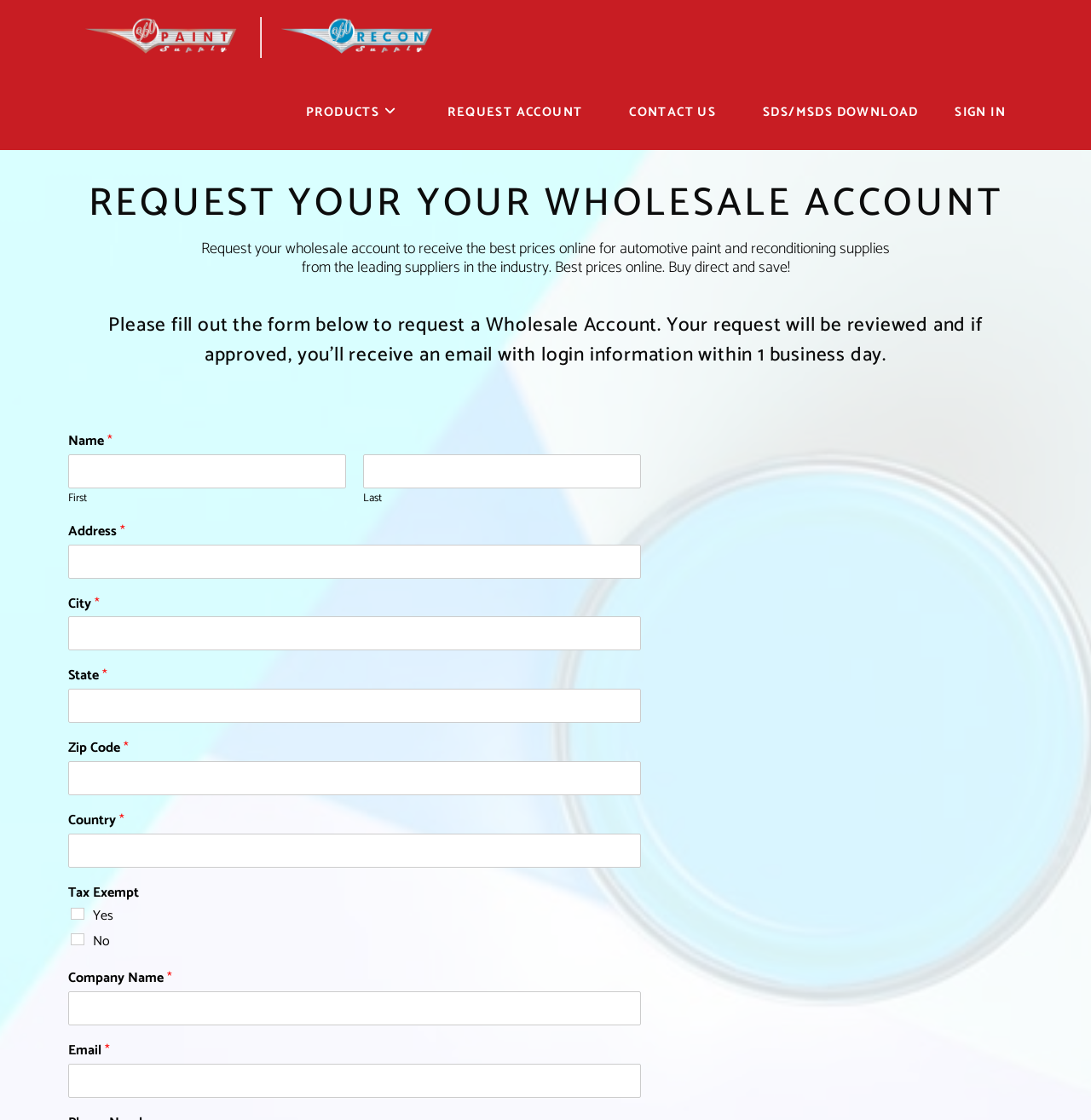Pinpoint the bounding box coordinates of the clickable area necessary to execute the following instruction: "Click on the REQUEST ACCOUNT link". The coordinates should be given as four float numbers between 0 and 1, namely [left, top, right, bottom].

[0.389, 0.067, 0.555, 0.134]